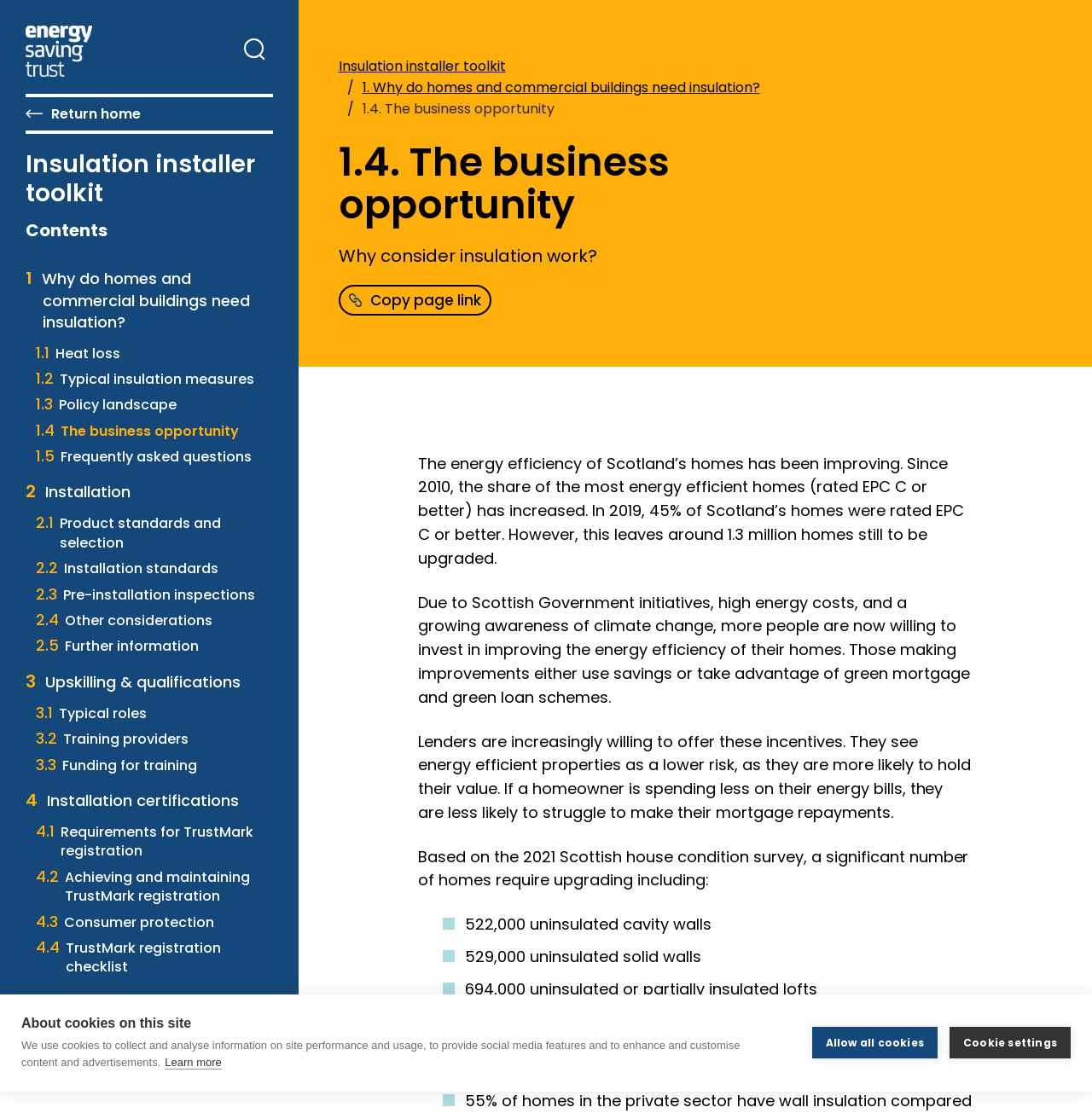How many homes in Scotland require upgrading?
Kindly offer a comprehensive and detailed response to the question.

The text states, 'However, this leaves around 1.3 million homes still to be upgraded.' This information is provided in the section '1.4. The business opportunity'.